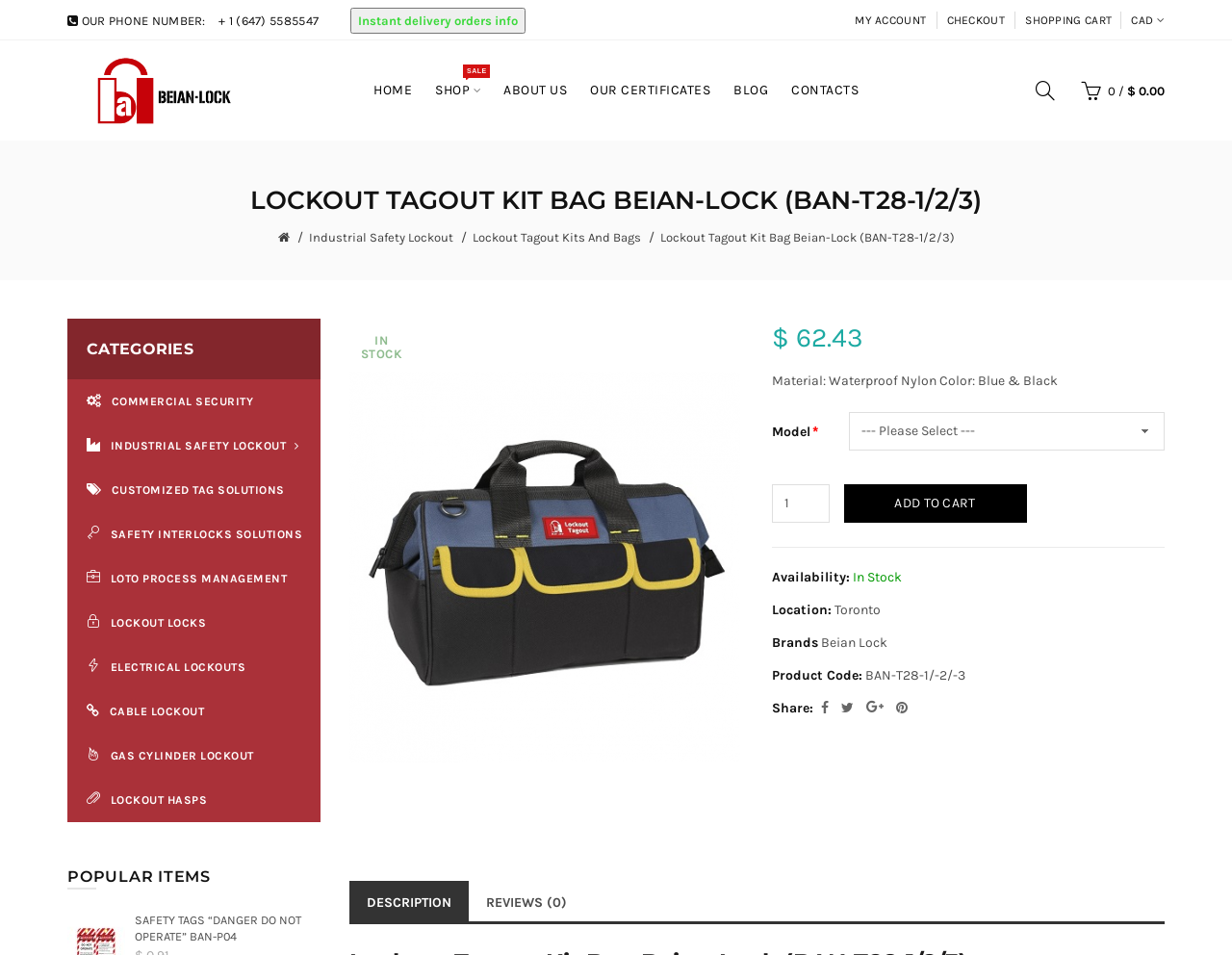Describe all the significant parts and information present on the webpage.

This webpage appears to be an e-commerce product page for a lockout tagout kit bag. At the top, there is a navigation menu with links to "MY ACCOUNT", "CHECKOUT", and "SHOPPING CART". Below this, there is a logo for "Beian Lock Canada" with a link to the homepage.

The main content of the page is divided into two sections. On the left, there is a list of categories, including "COMMERCIAL SECURITY", "INDUSTRIAL SAFETY LOCKOUT", and "CUSTOMIZED TAG SOLUTIONS". On the right, there is a product description section.

In the product description section, there is a heading that reads "LOCKOUT TAGOUT KIT BAG BEIAN-LOCK (BAN-T28-1/2/3)". Below this, there is a product image and a brief description of the product, including its material and color. There is also a price listed at $62.43.

Below the product description, there is a table with product details, including the model, availability, location, and product code. There are also links to share the product on social media.

Further down the page, there are links to "DESCRIPTION" and "REVIEWS (0)", suggesting that there may be additional product information and customer reviews available.

In the bottom left corner of the page, there is a section titled "POPULAR ITEMS" with a link to a product called "SAFETY TAGS “DANGER DO NOT OPERATE” BAN-P04".